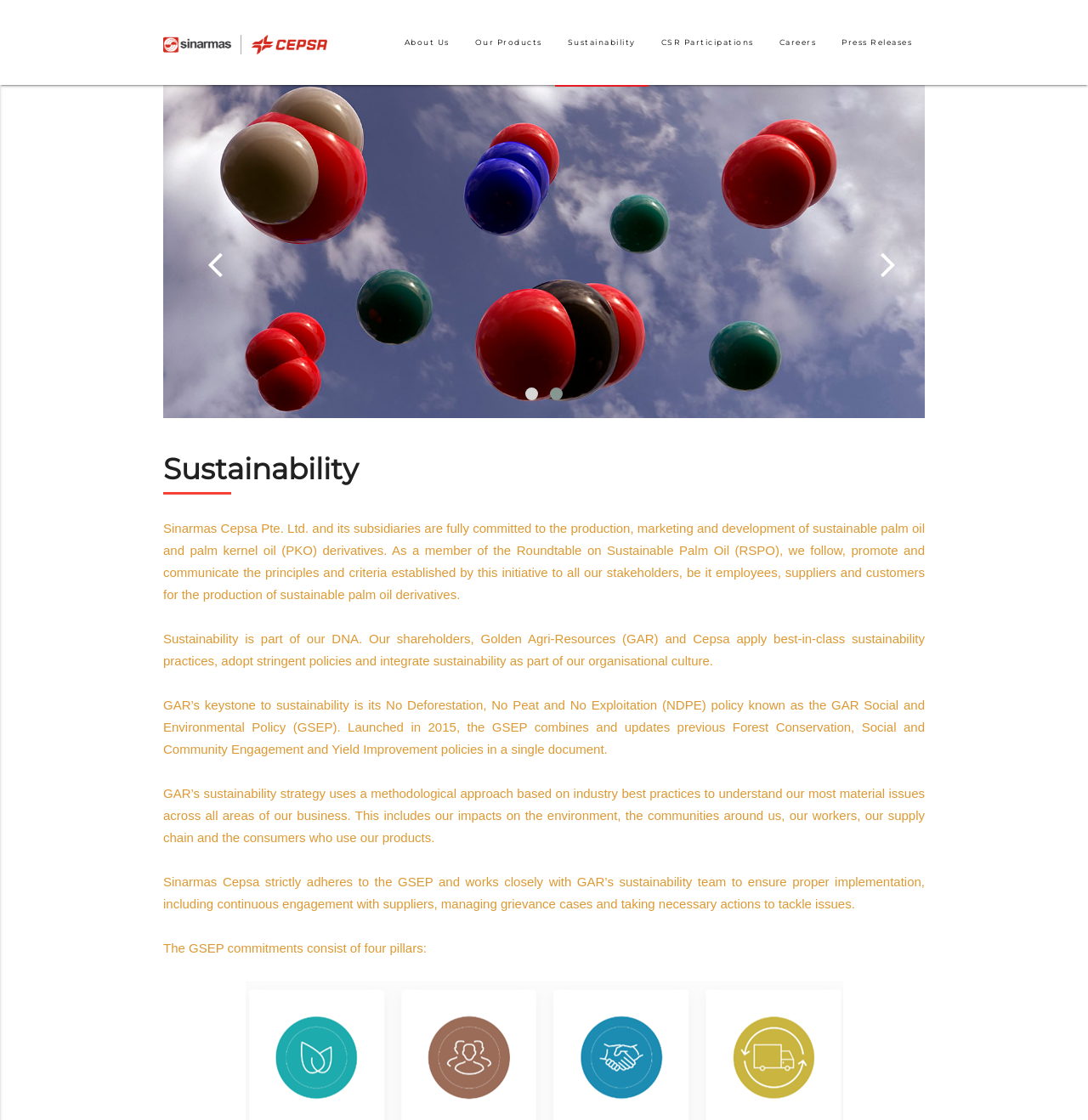Answer the question below with a single word or a brief phrase: 
How many pillars does the GSEP commitments consist of?

Four